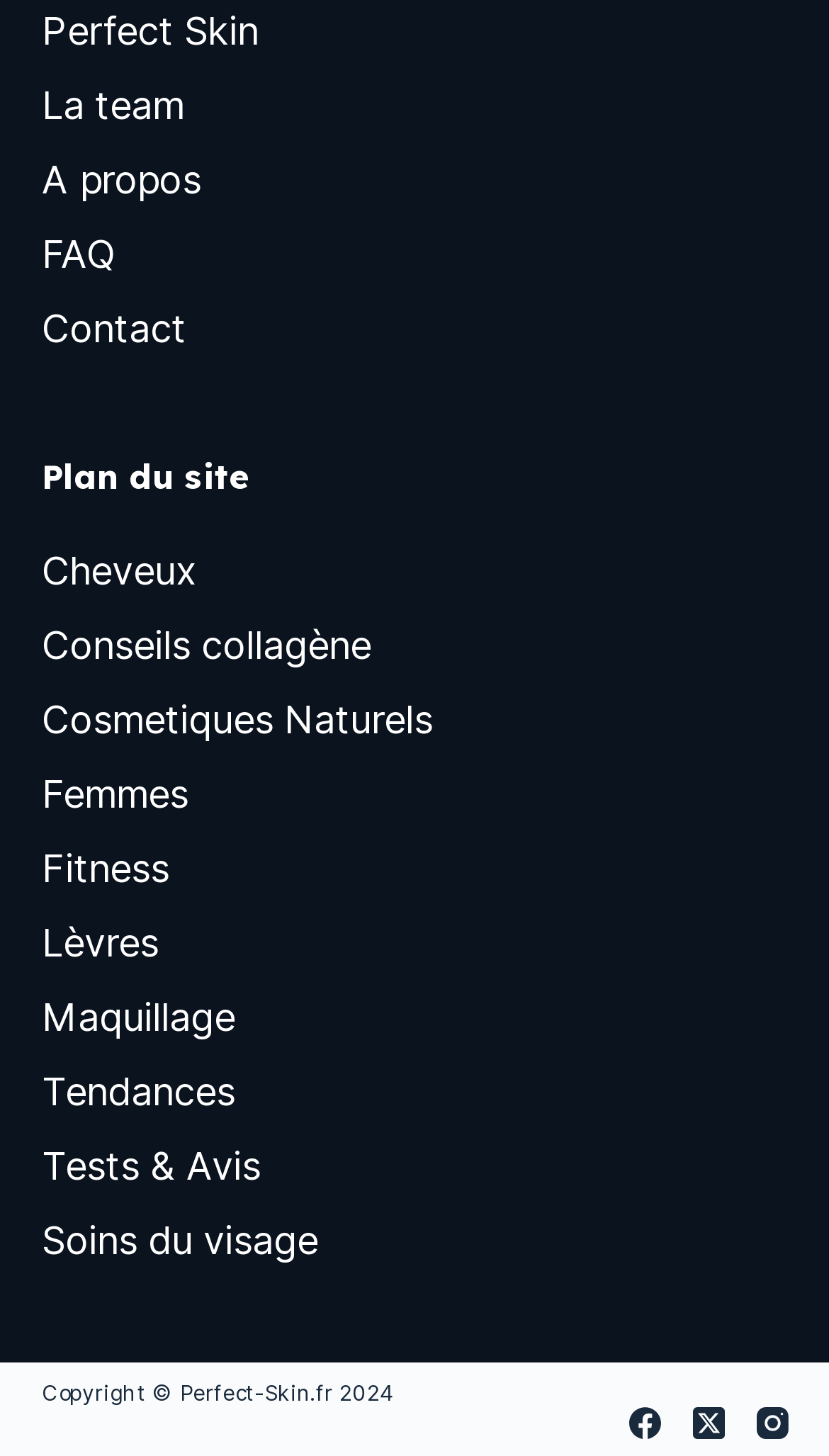What are the main categories on the website?
Using the image provided, answer with just one word or phrase.

Skin, Hair, Fitness, etc.